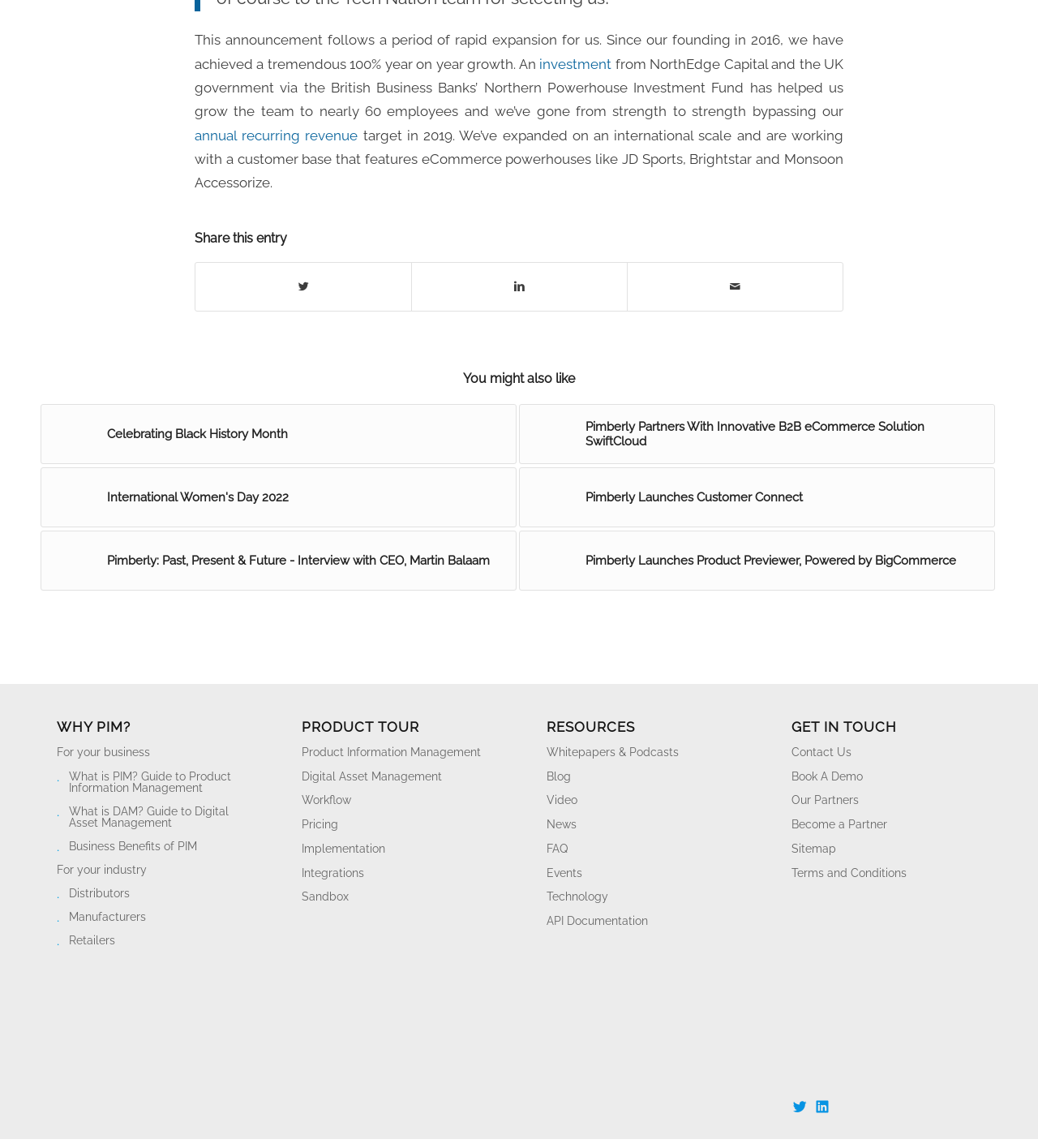Please find the bounding box coordinates of the element's region to be clicked to carry out this instruction: "Learn more about 'Pimberly Partners With Innovative B2B eCommerce Solution SwiftCloud'".

[0.5, 0.352, 0.959, 0.404]